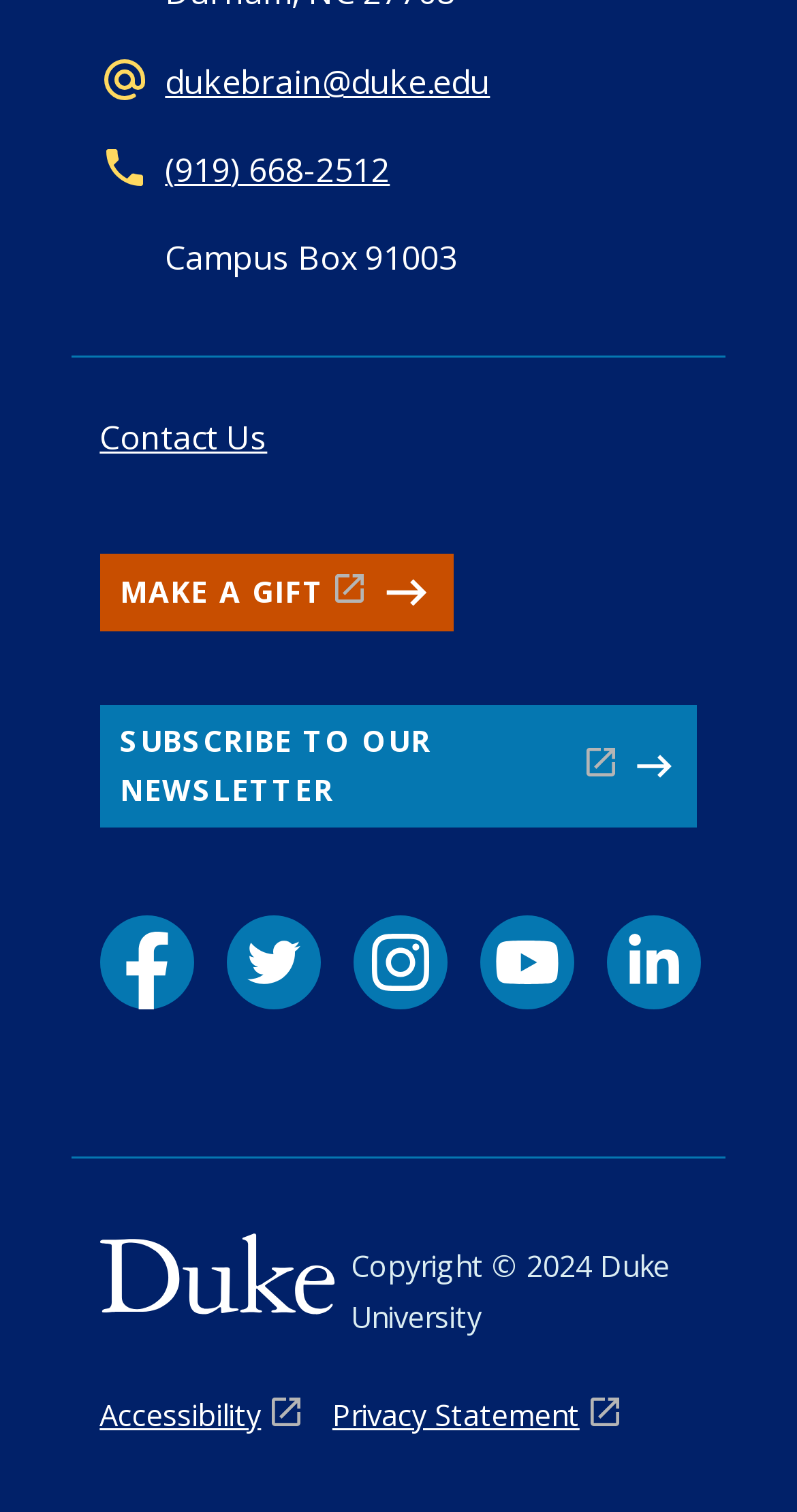What is the copyright year? Examine the screenshot and reply using just one word or a brief phrase.

2024